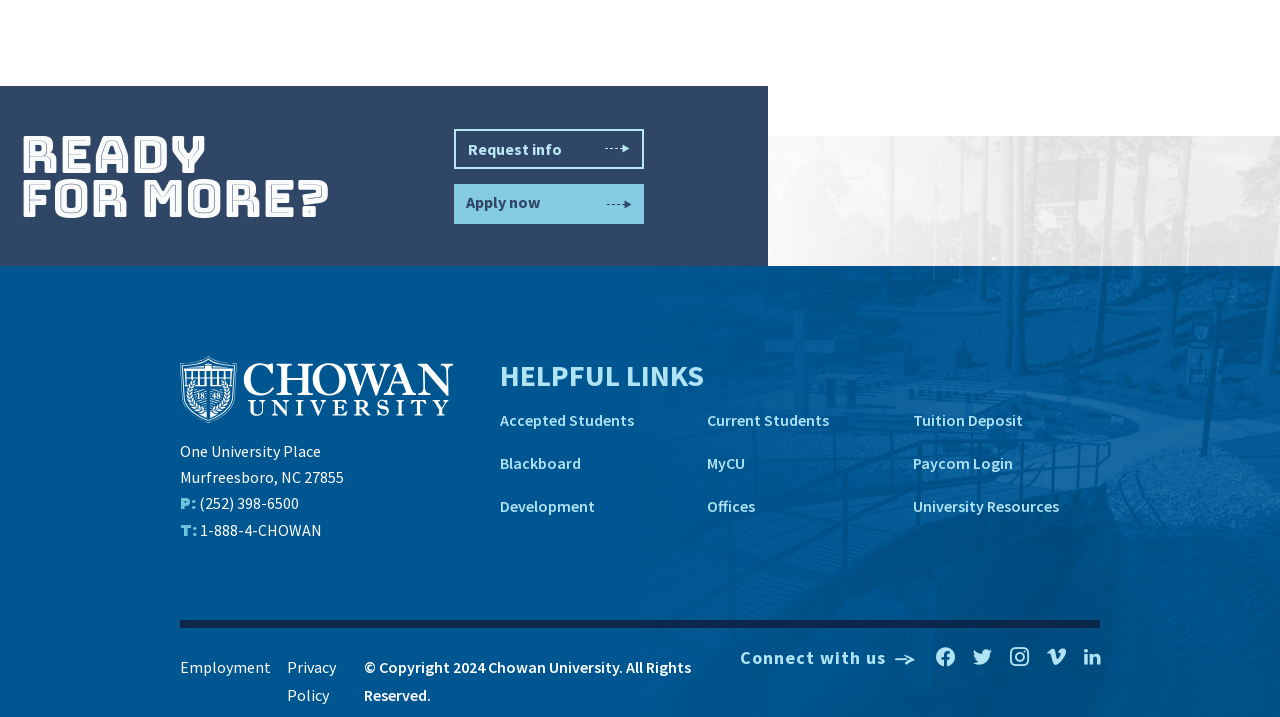Find the bounding box coordinates of the area to click in order to follow the instruction: "Visit Chowan University website".

[0.141, 0.525, 0.354, 0.557]